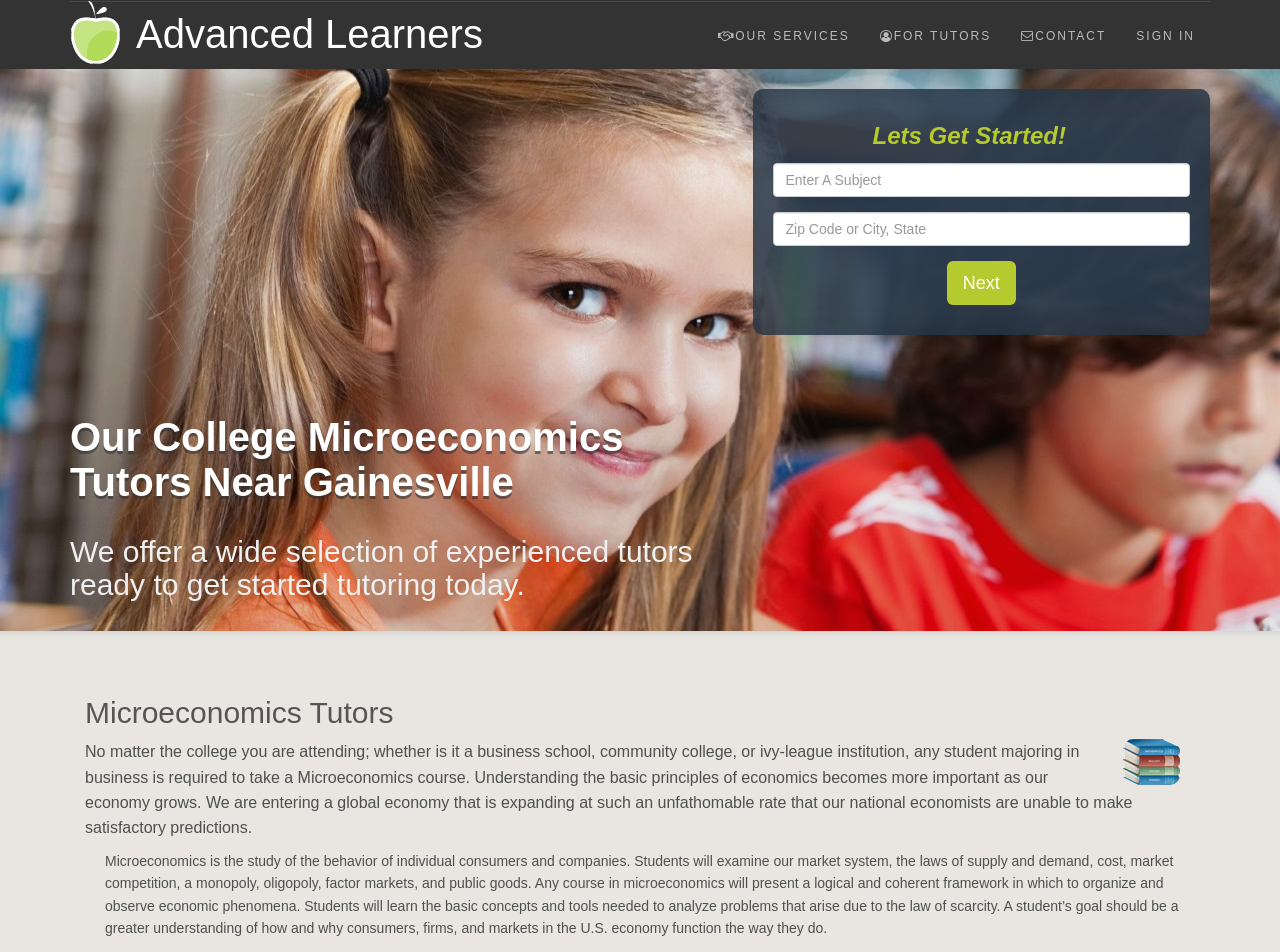Identify the bounding box coordinates for the UI element described as: "Contact". The coordinates should be provided as four floats between 0 and 1: [left, top, right, bottom].

[0.786, 0.012, 0.876, 0.064]